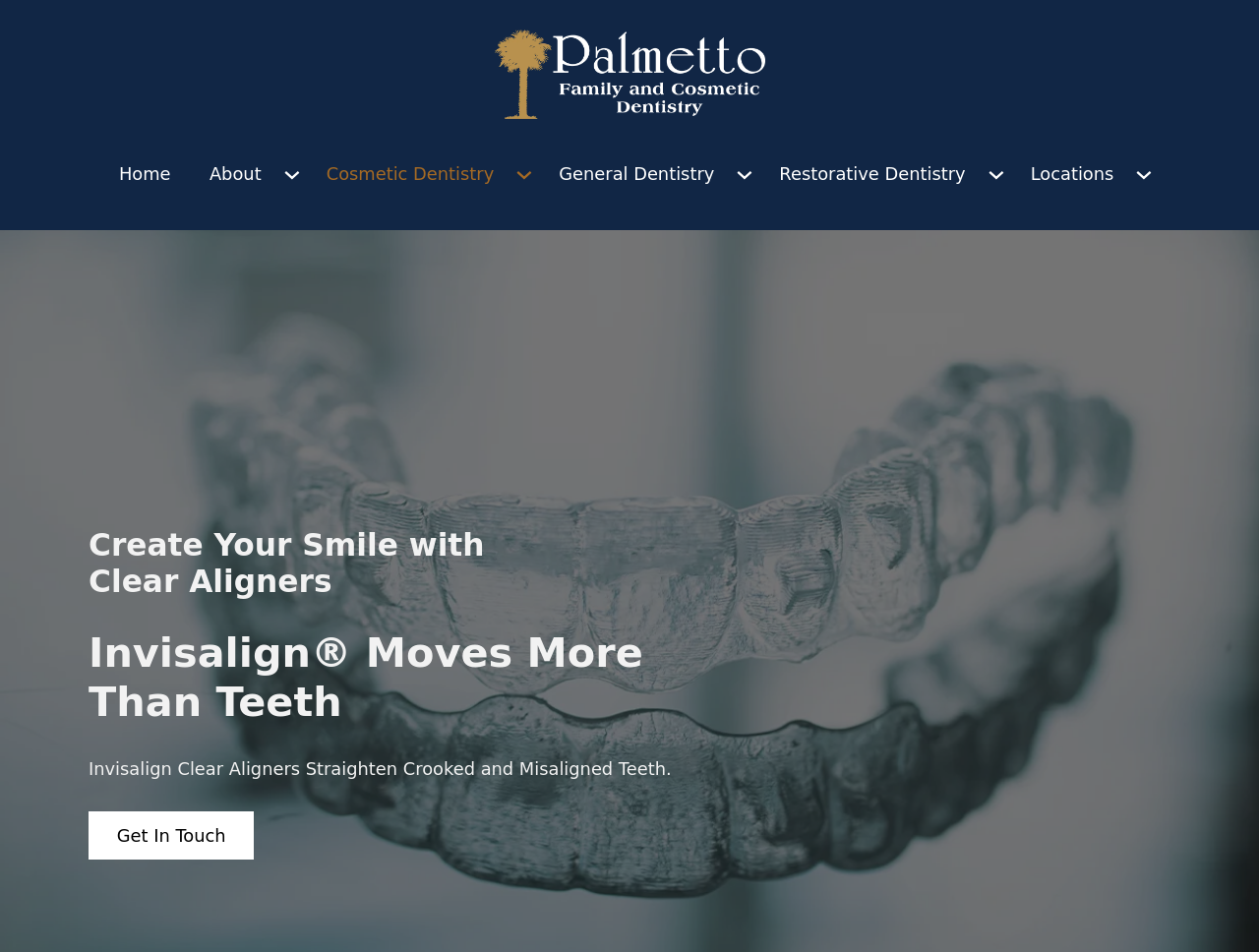Locate the bounding box coordinates of the clickable element to fulfill the following instruction: "Get In Touch". Provide the coordinates as four float numbers between 0 and 1 in the format [left, top, right, bottom].

[0.07, 0.853, 0.202, 0.903]